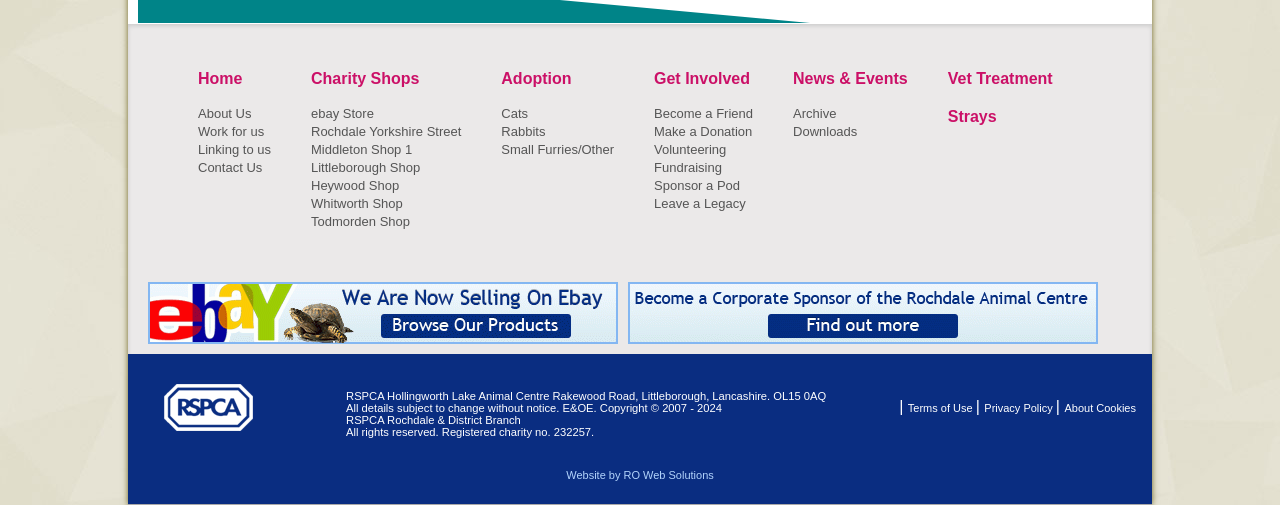Please identify the bounding box coordinates of the clickable element to fulfill the following instruction: "Learn about Adoption". The coordinates should be four float numbers between 0 and 1, i.e., [left, top, right, bottom].

[0.392, 0.139, 0.446, 0.173]